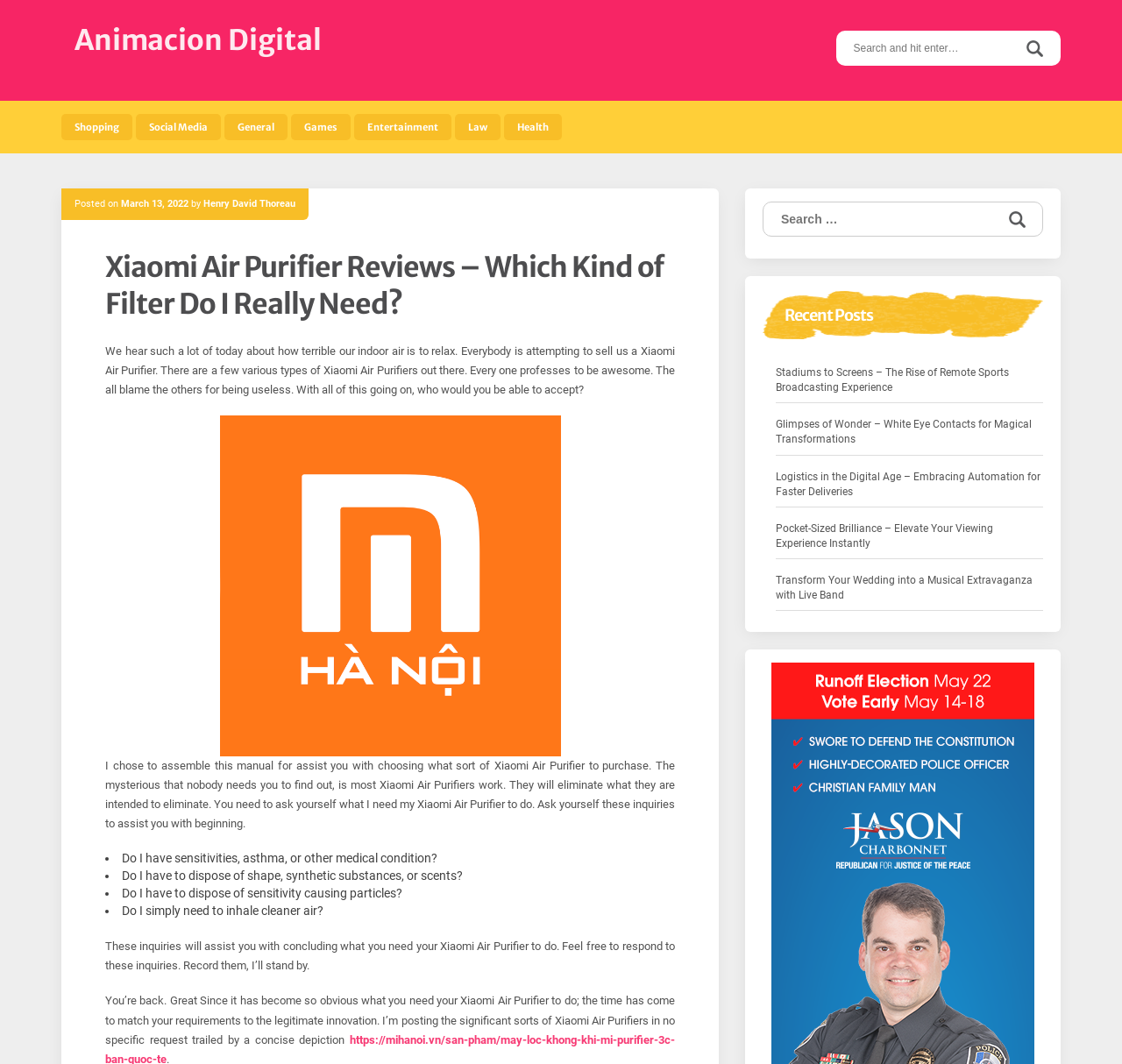What is the author of the article?
Please look at the screenshot and answer in one word or a short phrase.

Henry David Thoreau